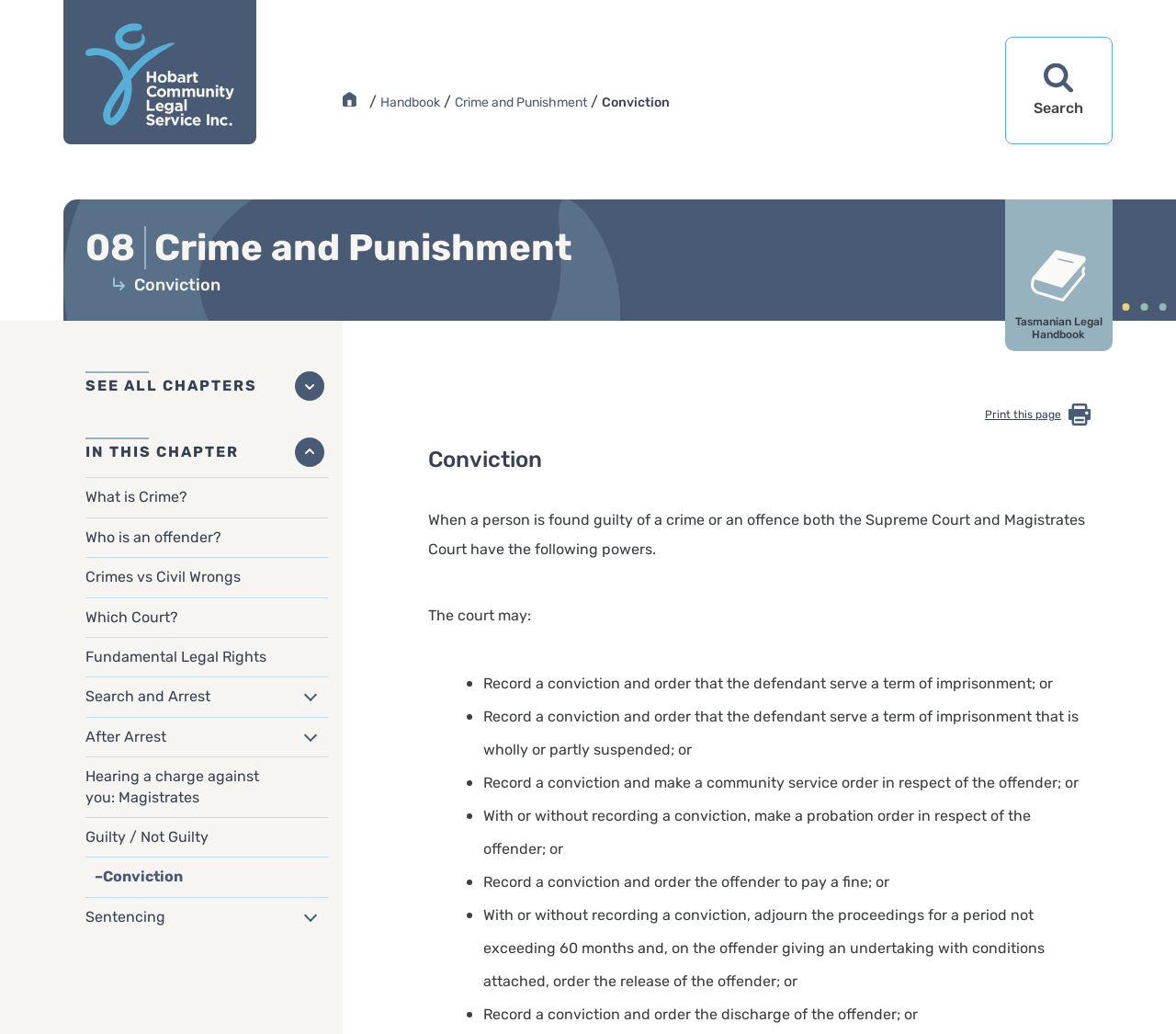Could you specify the bounding box coordinates for the clickable section to complete the following instruction: "Call the phone number"?

None